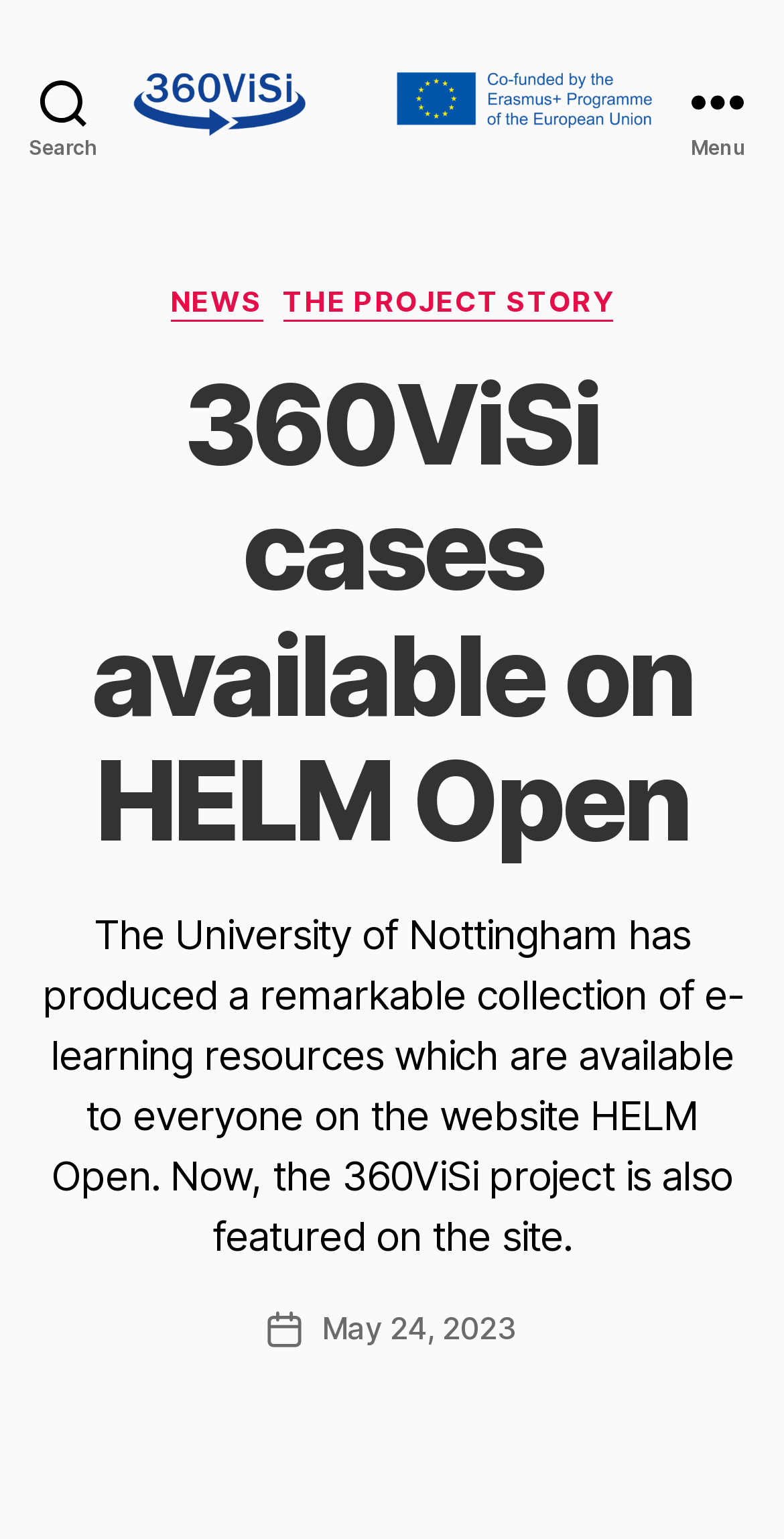Highlight the bounding box of the UI element that corresponds to this description: "Search".

[0.0, 0.0, 0.162, 0.132]